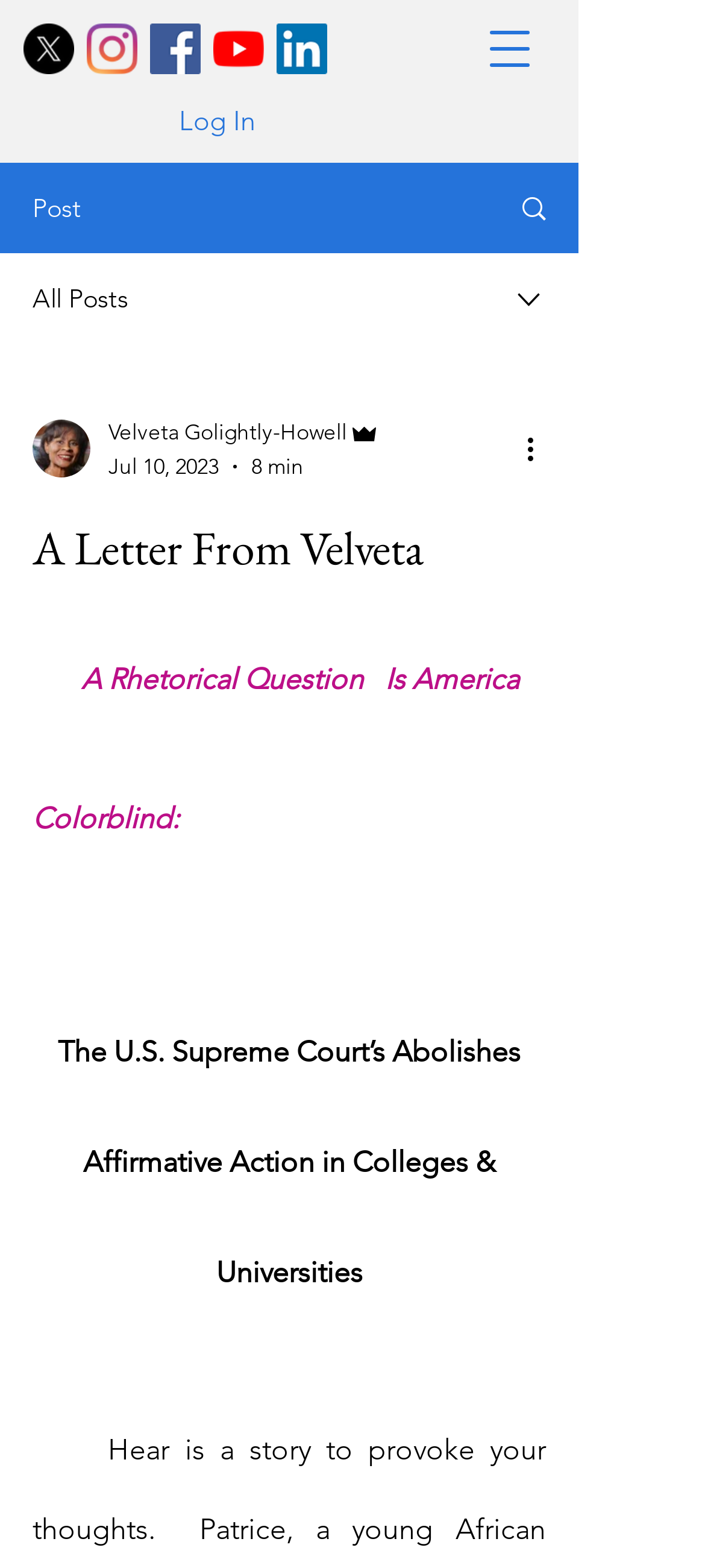Please identify the bounding box coordinates of the clickable element to fulfill the following instruction: "Visit X". The coordinates should be four float numbers between 0 and 1, i.e., [left, top, right, bottom].

[0.033, 0.015, 0.105, 0.047]